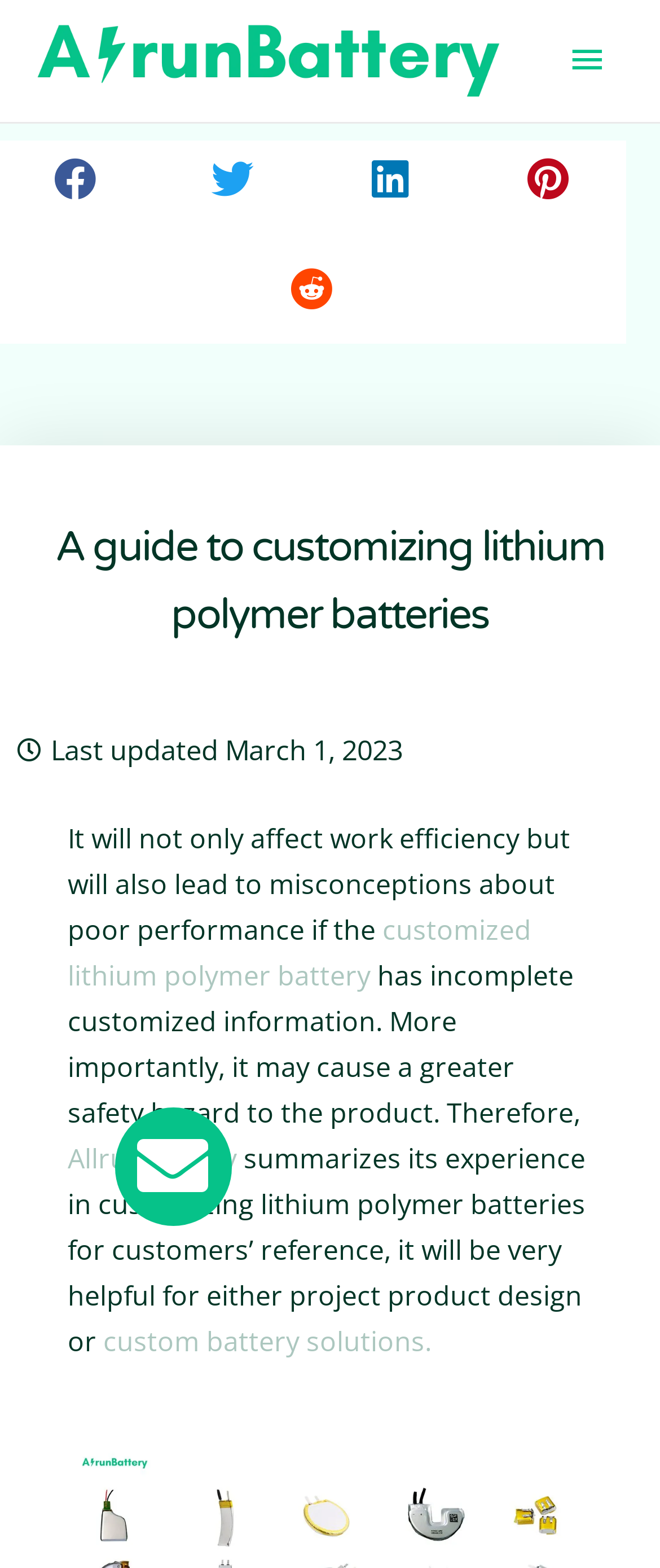What is the name of the company?
Look at the screenshot and provide an in-depth answer.

The company name can be found in the top-left corner of the webpage, where it says 'A guide to customizing lithium polymer batteries - AllrunBattery'. It is also mentioned in the image and link elements with the same name.